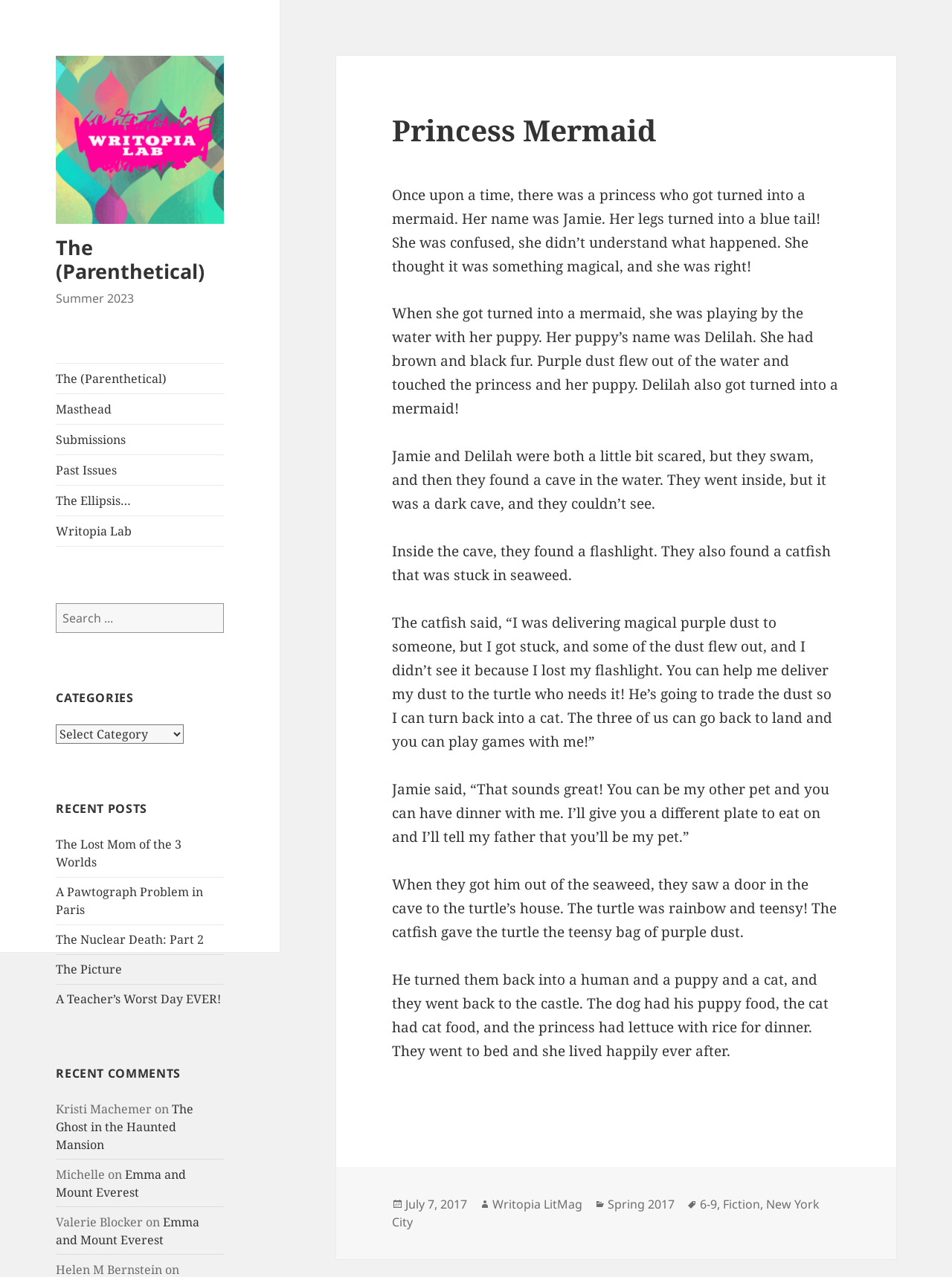Locate the UI element described as follows: "The Nuclear Death: Part 2". Return the bounding box coordinates as four float numbers between 0 and 1 in the order [left, top, right, bottom].

[0.059, 0.729, 0.214, 0.742]